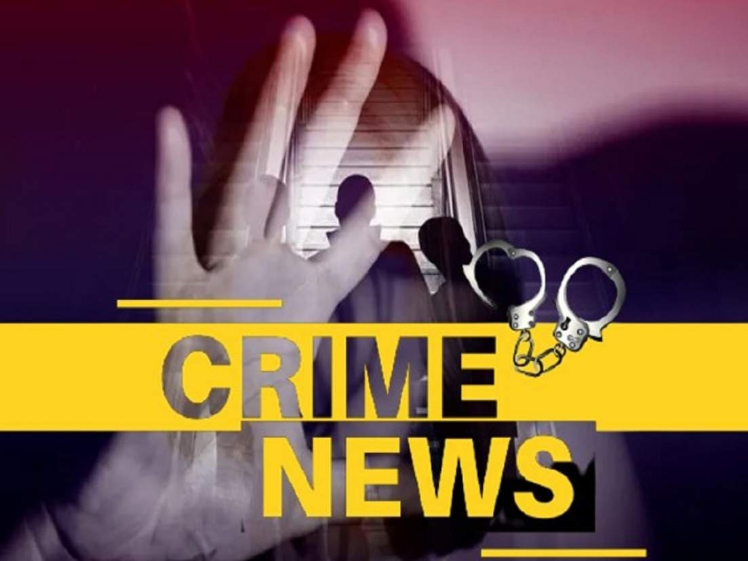What object is shown behind the text 'CRIME NEWS'?
Using the image as a reference, answer with just one word or a short phrase.

Handcuffs